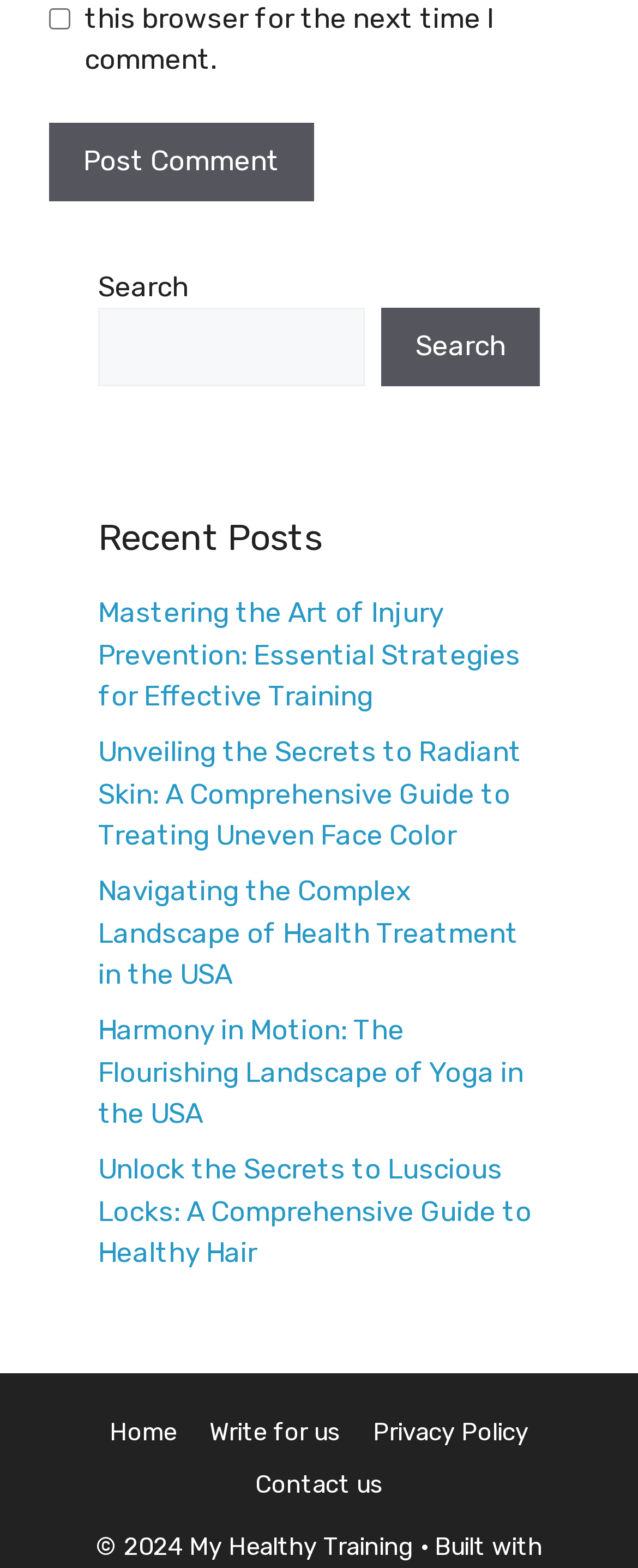Determine the coordinates of the bounding box for the clickable area needed to execute this instruction: "Read recent post 'Mastering the Art of Injury Prevention'".

[0.154, 0.38, 0.815, 0.454]